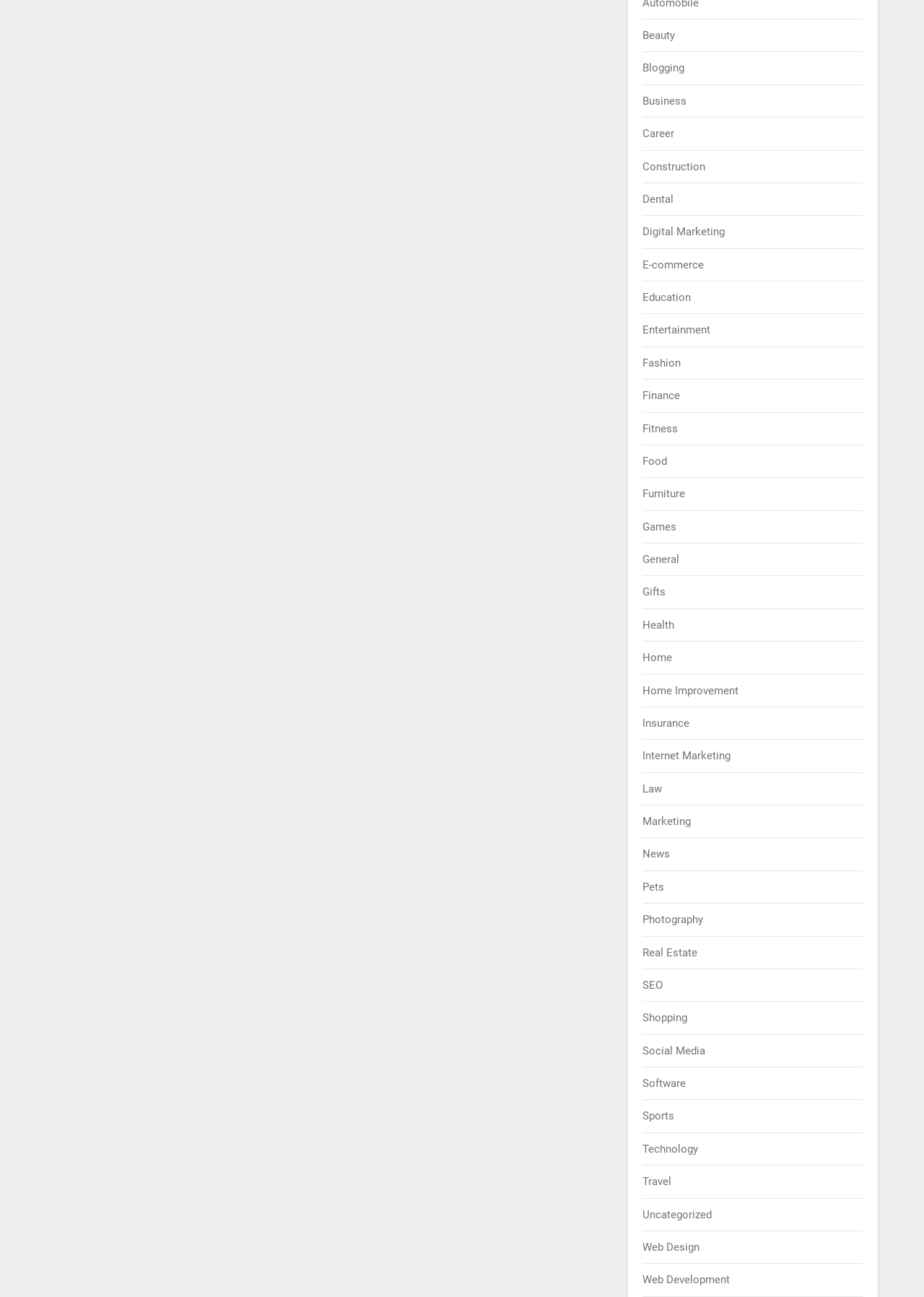Bounding box coordinates should be provided in the format (top-left x, top-left y, bottom-right x, bottom-right y) with all values between 0 and 1. Identify the bounding box for this UI element: Games

[0.696, 0.401, 0.732, 0.411]